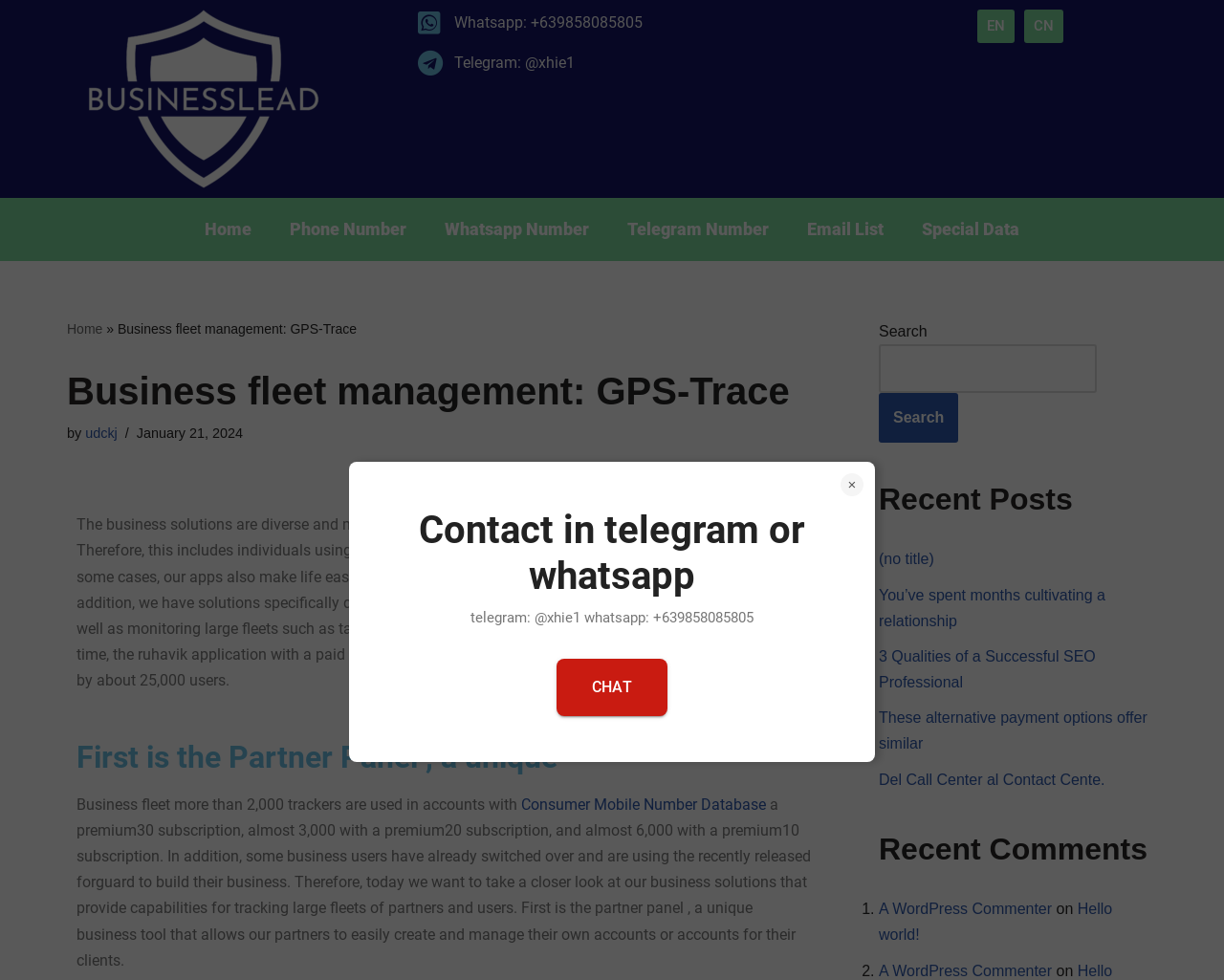What is the title or heading displayed on the webpage?

Business fleet management: GPS-Trace